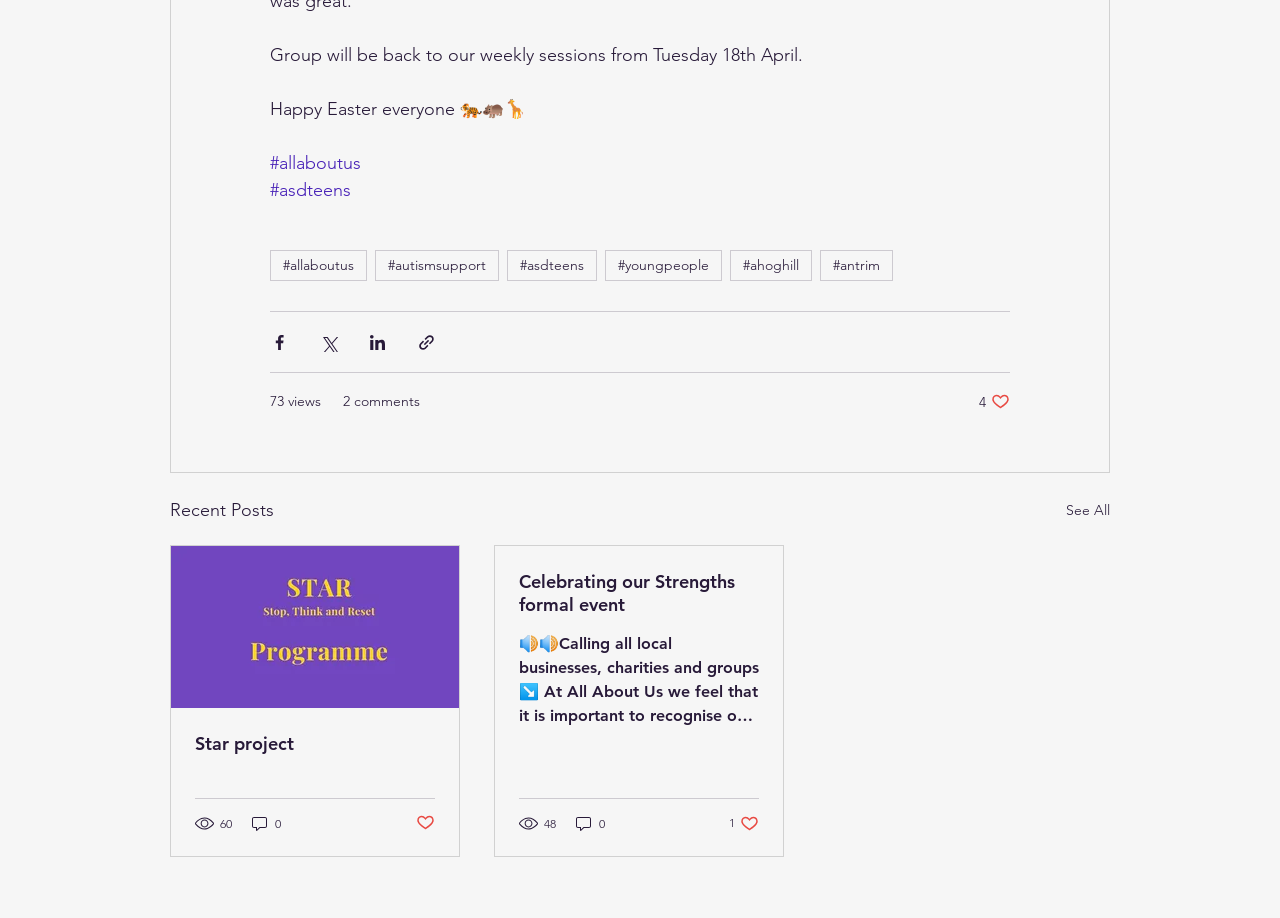Identify the bounding box for the element characterized by the following description: "2 comments".

[0.268, 0.426, 0.328, 0.449]